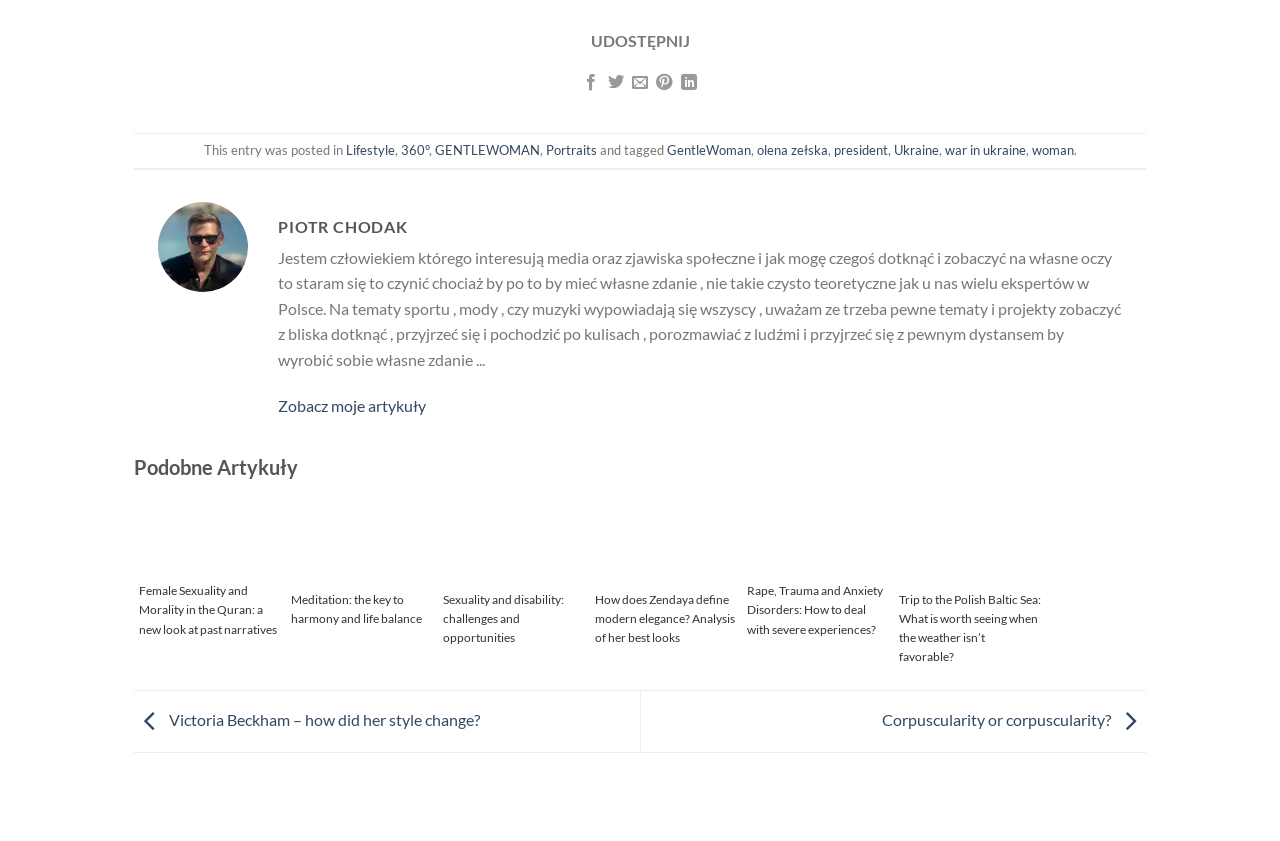How many similar articles are listed?
Using the visual information, answer the question in a single word or phrase.

5